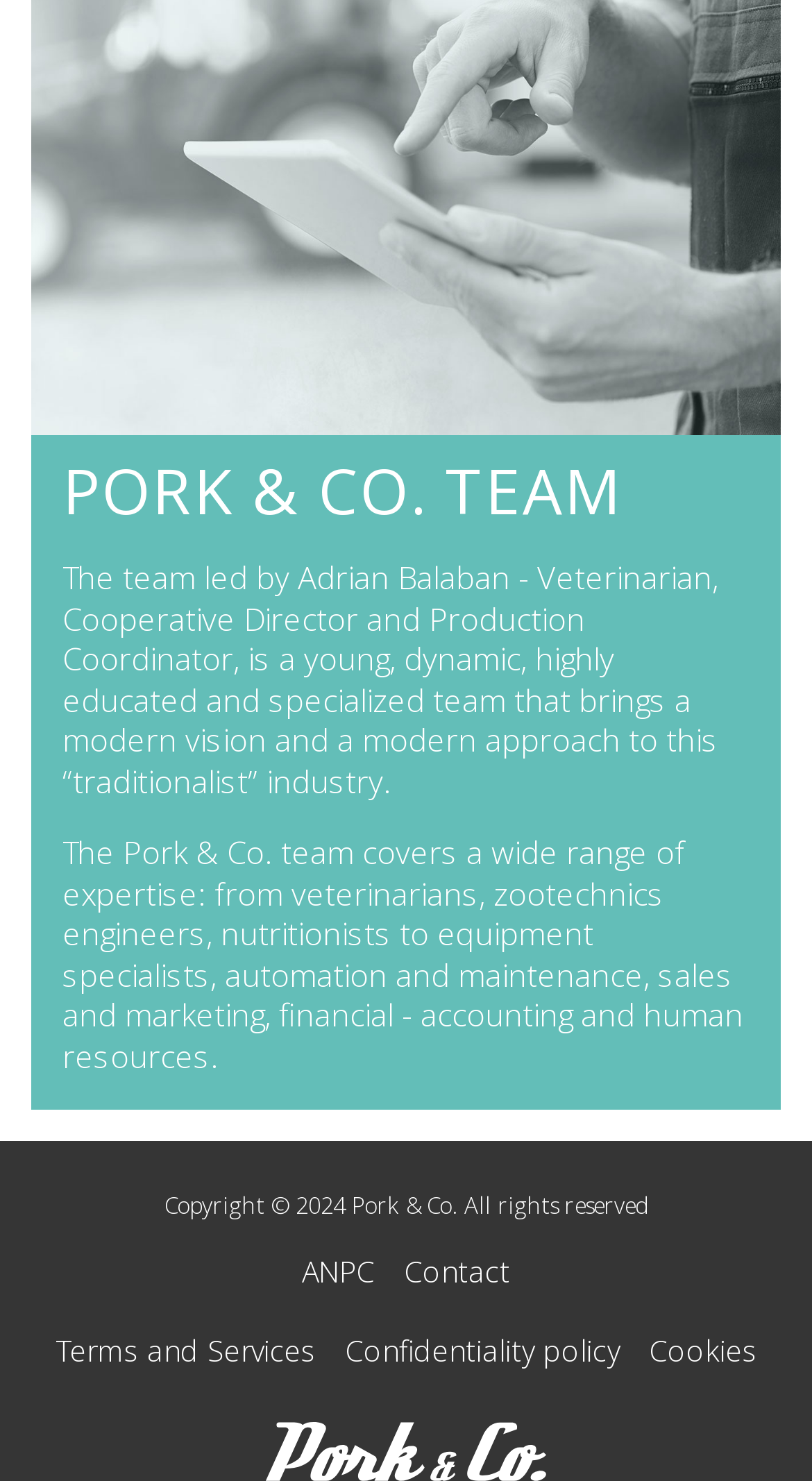Respond with a single word or phrase to the following question: What is the year of copyright?

2024